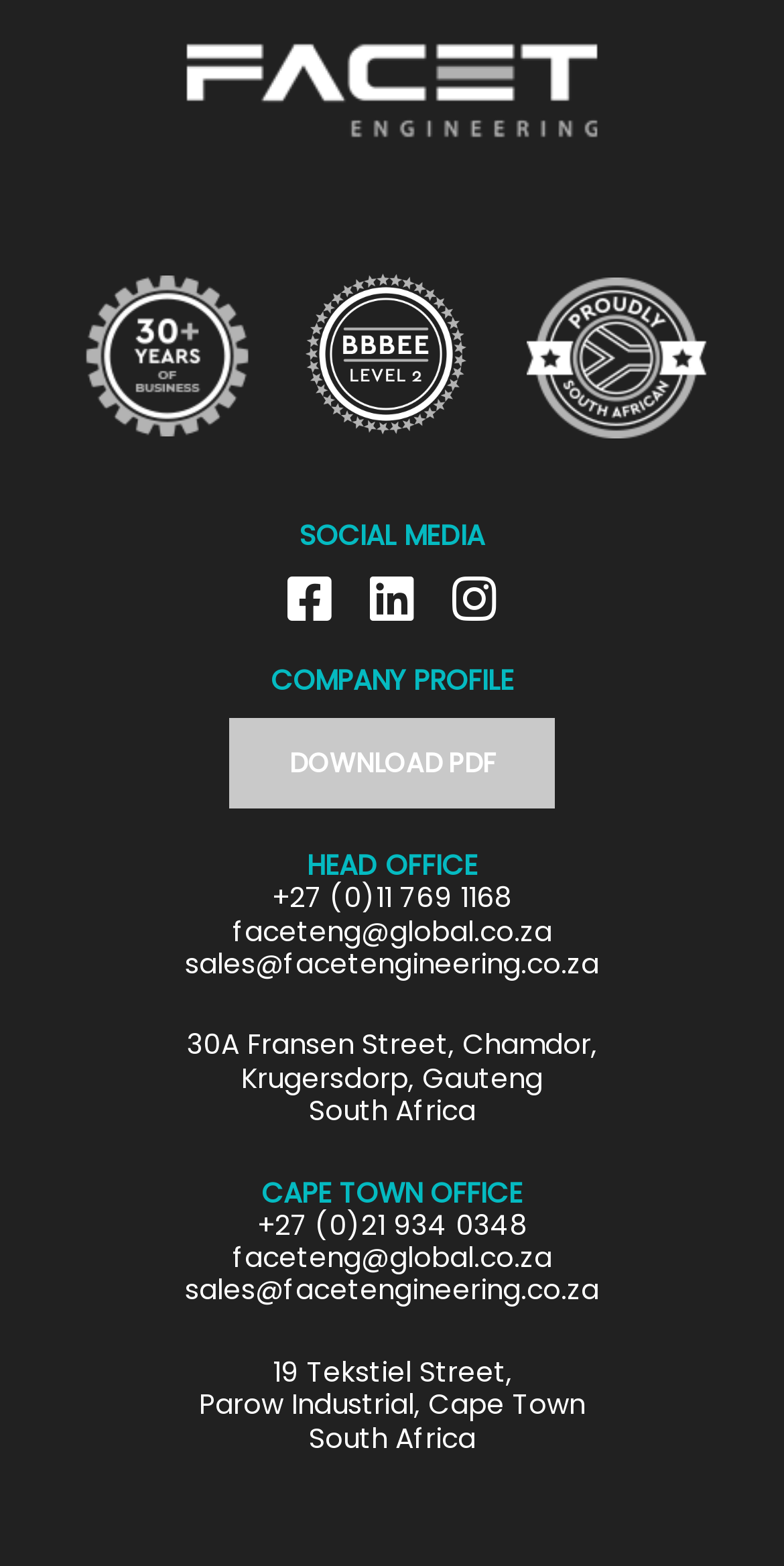Identify the bounding box coordinates of the clickable region to carry out the given instruction: "Visit Facebook page".

[0.363, 0.366, 0.427, 0.398]